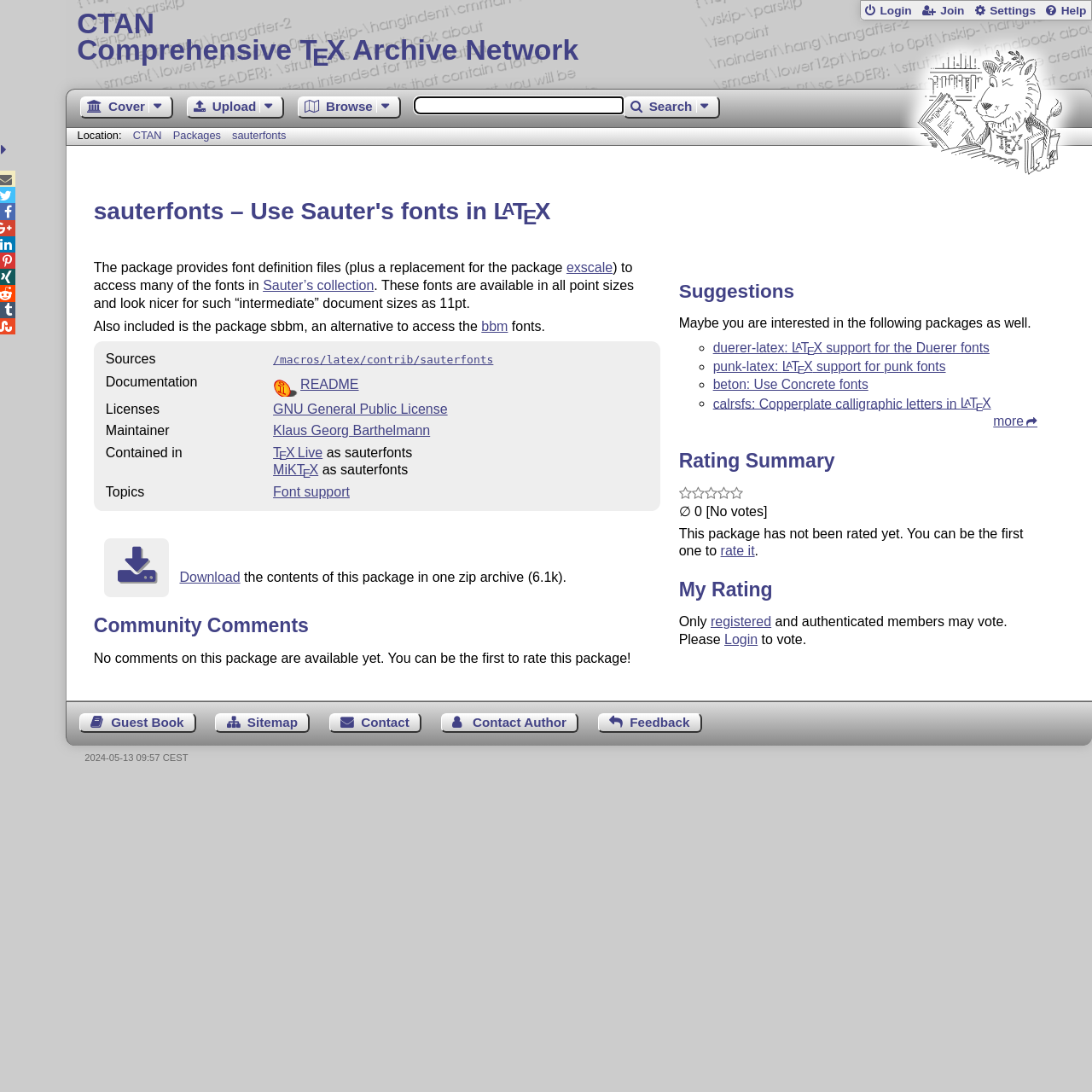Describe in detail what you see on the webpage.

The webpage is about the CTAN package "sauterfonts" which provides font definition files to access many of the fonts in Sauter's collection. 

At the top of the page, there are several links, including "CTAN Comprehensive T E X Archive Network", "Login", "Join", "Settings", and "Help", aligned horizontally across the top of the page. Below these links, there are two more links, "Cover" and "Upload", followed by a text box and a "Search" link. 

On the left side of the page, there is a heading "Location:" with links to "CTAN" and "Packages" below it, and then the specific package "sauterfonts" is highlighted. 

The main content of the page is divided into several sections. The first section is a heading "sauterfonts – Use Sauter's fonts in LAT E X" followed by a description of the package. 

Below this, there is a table with several rows, each containing information about the package, such as "Sources", "Documentation", "Licenses", "Maintainer", and "Contained in". Each row has two columns, with the category name on the left and the corresponding information on the right. 

Following the table, there is a link to download the package contents in a zip archive. 

The next section is a heading "Community Comments" with a message indicating that no comments are available yet. 

Below this, there is a heading "Suggestions" with a list of related packages, each preceded by a bullet point. 

The final sections are "Rating Summary" and "My Rating", which indicate that the package has not been rated yet and provide an opportunity for registered and authenticated members to vote.